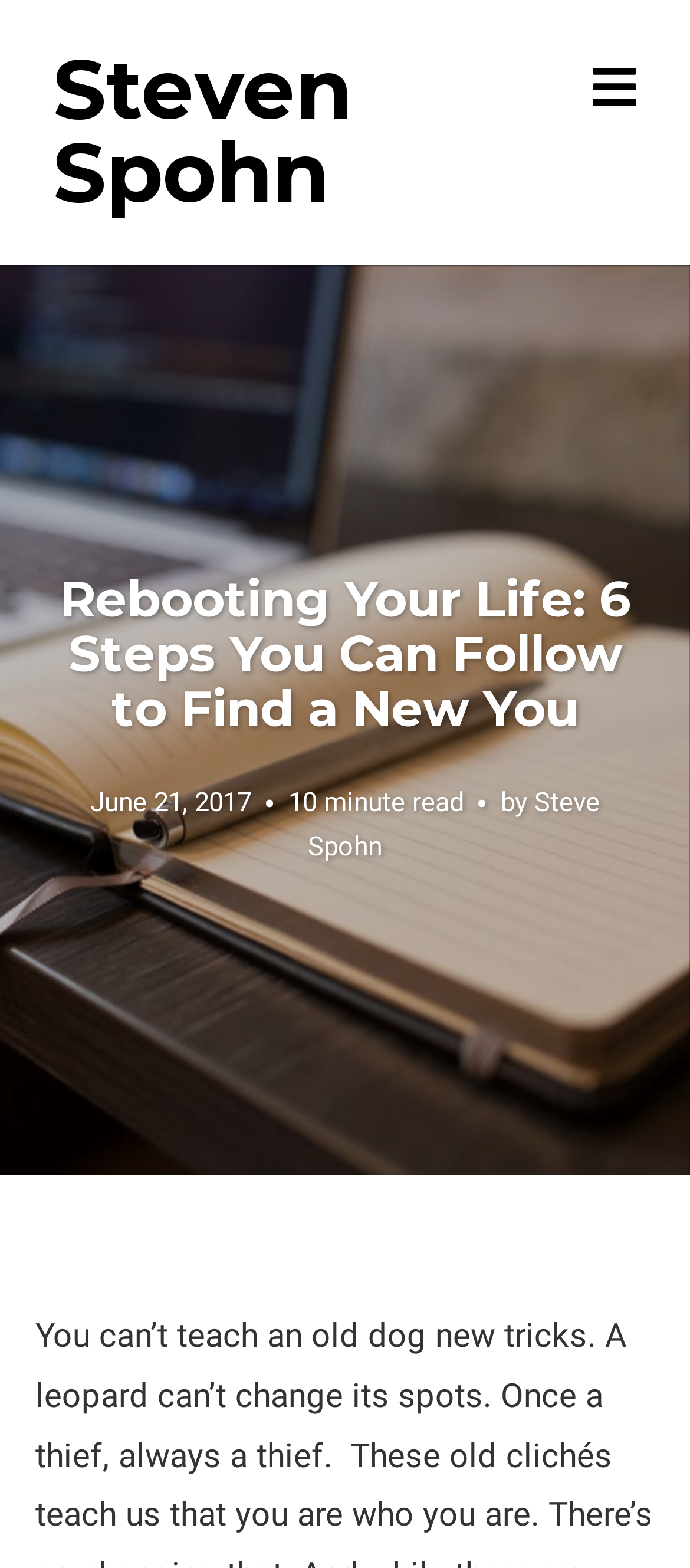Describe all the visual and textual components of the webpage comprehensively.

The webpage appears to be a blog post or article titled "Rebooting Your Life: 6 Steps You Can Follow to Find a New You" by Steven Spohn. At the top of the page, there is a heading with the author's name, "Steven Spohn", which is also a link. To the right of the author's name, there is another link with no text.

Below the author's name, the main title of the article "Rebooting Your Life: 6 Steps You Can Follow to Find a New You" is displayed as a heading. Underneath the title, there is a section that provides some metadata about the article. This section includes a link with the date "June 21, 2017", a text indicating that the article is a "10 minute read", and a byline with the author's name, "Steve Spohn", which is also a link.

The overall structure of the webpage suggests that the main content of the article is likely to be located below this metadata section, although the exact content is not specified in the provided accessibility tree.